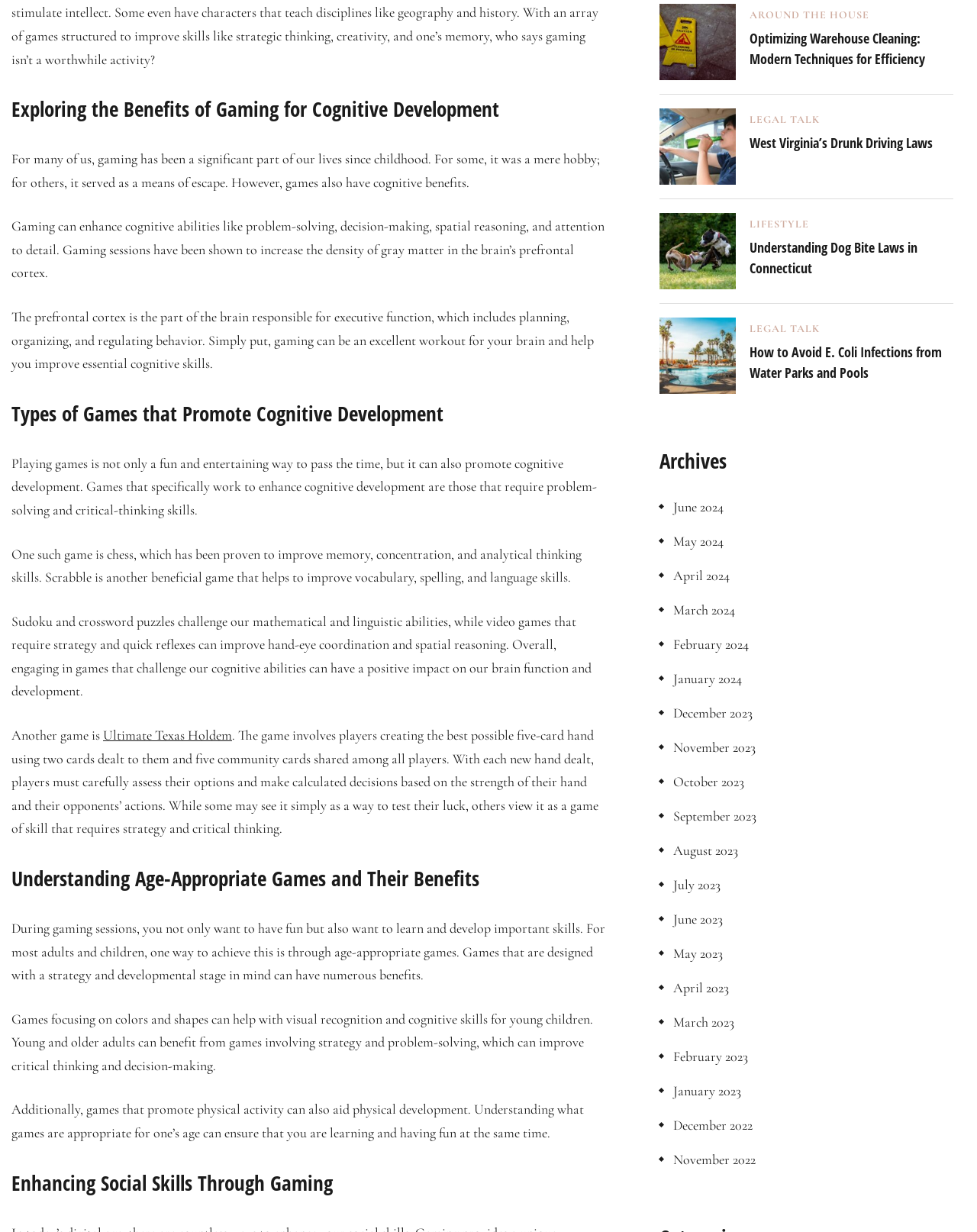Locate the bounding box coordinates of the area that needs to be clicked to fulfill the following instruction: "Read the article 'Optimizing Warehouse Cleaning: Modern Techniques for Efficiency'". The coordinates should be in the format of four float numbers between 0 and 1, namely [left, top, right, bottom].

[0.767, 0.023, 0.976, 0.056]